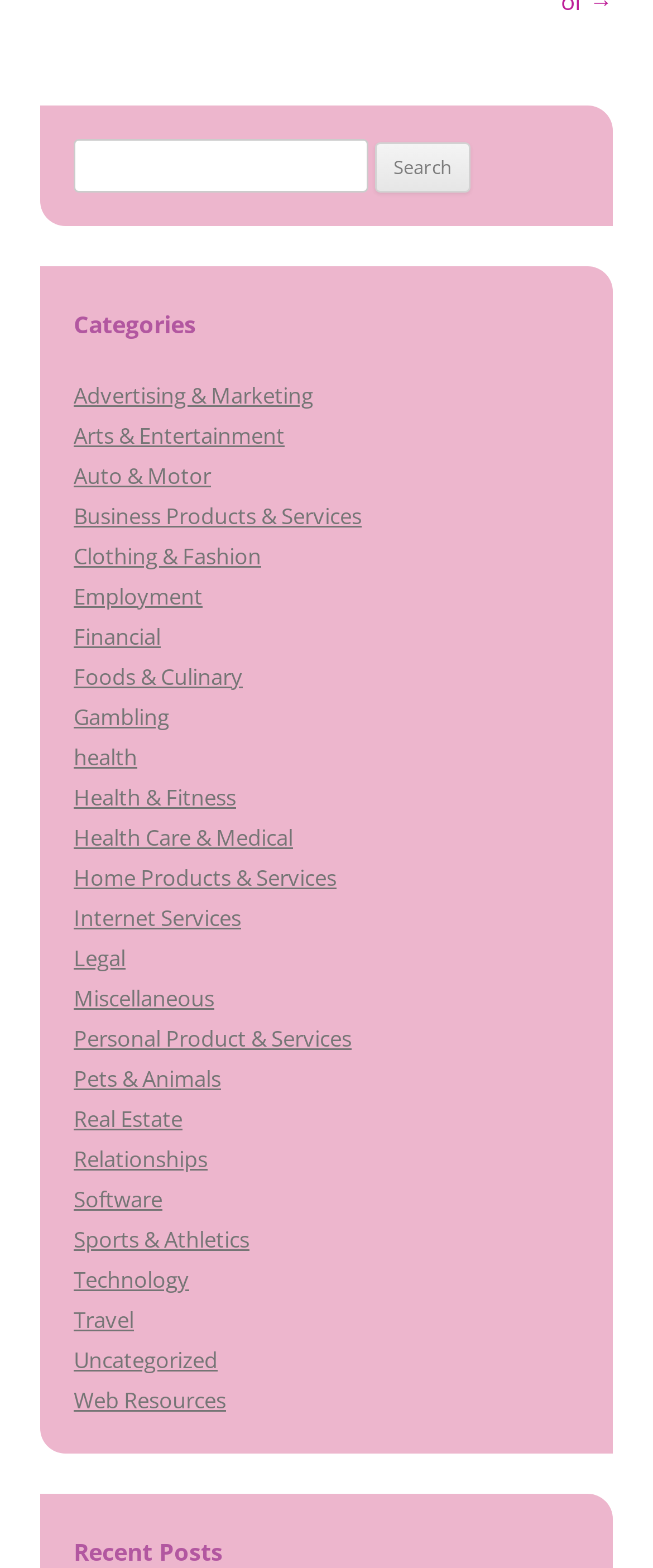Please specify the bounding box coordinates of the clickable region necessary for completing the following instruction: "Share on Facebook". The coordinates must consist of four float numbers between 0 and 1, i.e., [left, top, right, bottom].

None